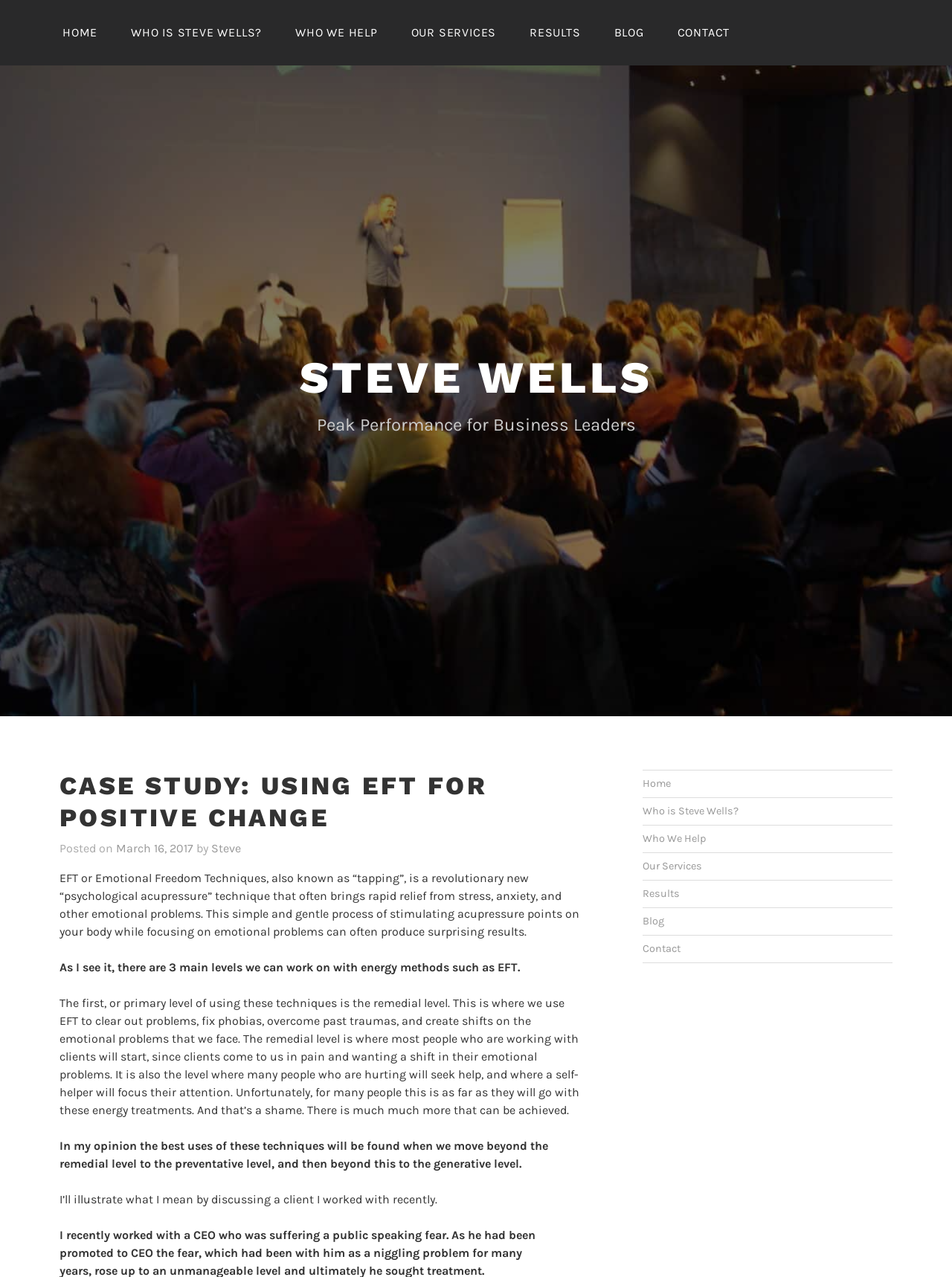Please identify the bounding box coordinates of the element's region that I should click in order to complete the following instruction: "Visit Steve Wells' homepage". The bounding box coordinates consist of four float numbers between 0 and 1, i.e., [left, top, right, bottom].

[0.315, 0.275, 0.685, 0.316]